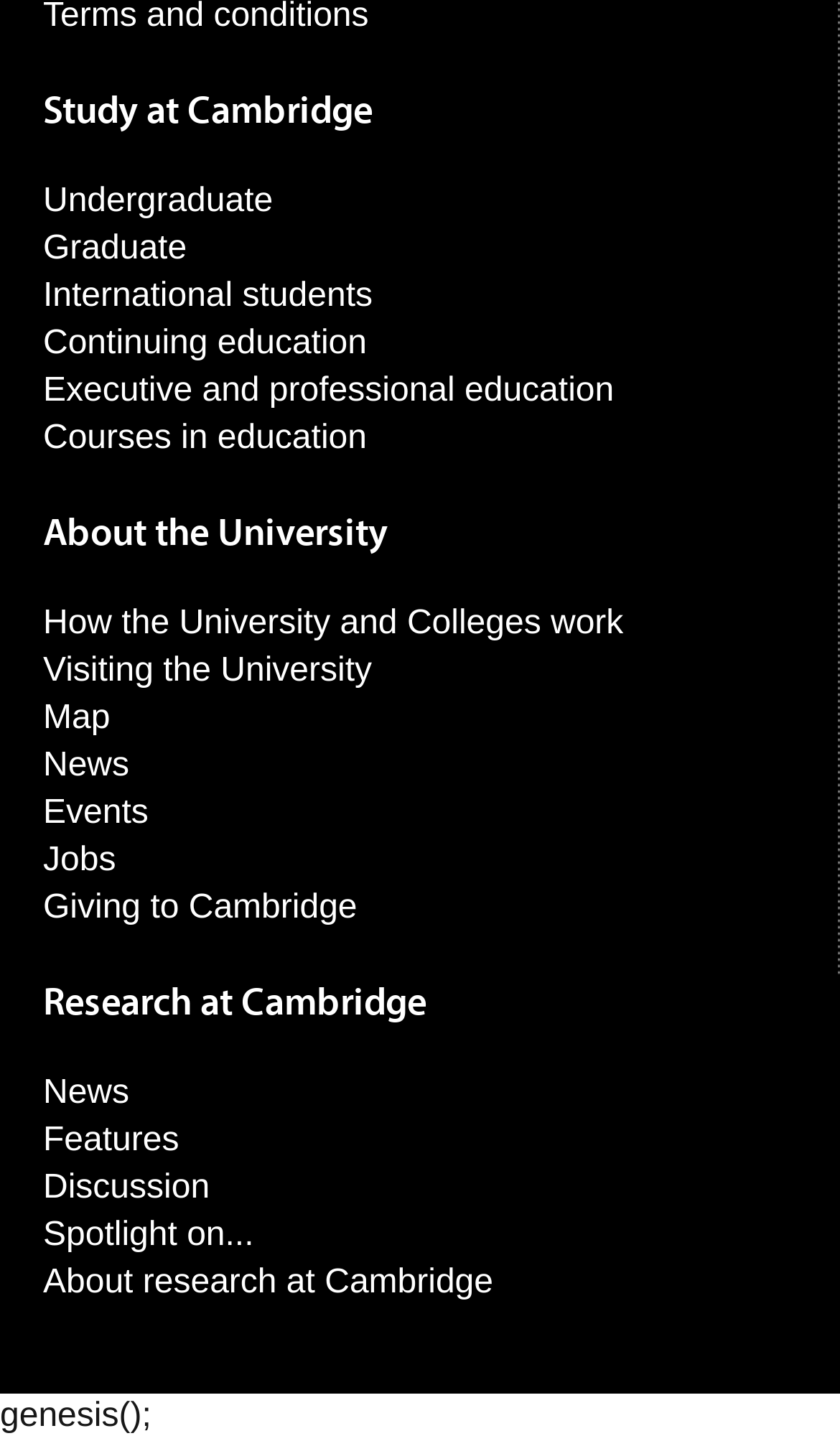How many links are there under 'About the University'?
Refer to the image and provide a one-word or short phrase answer.

5